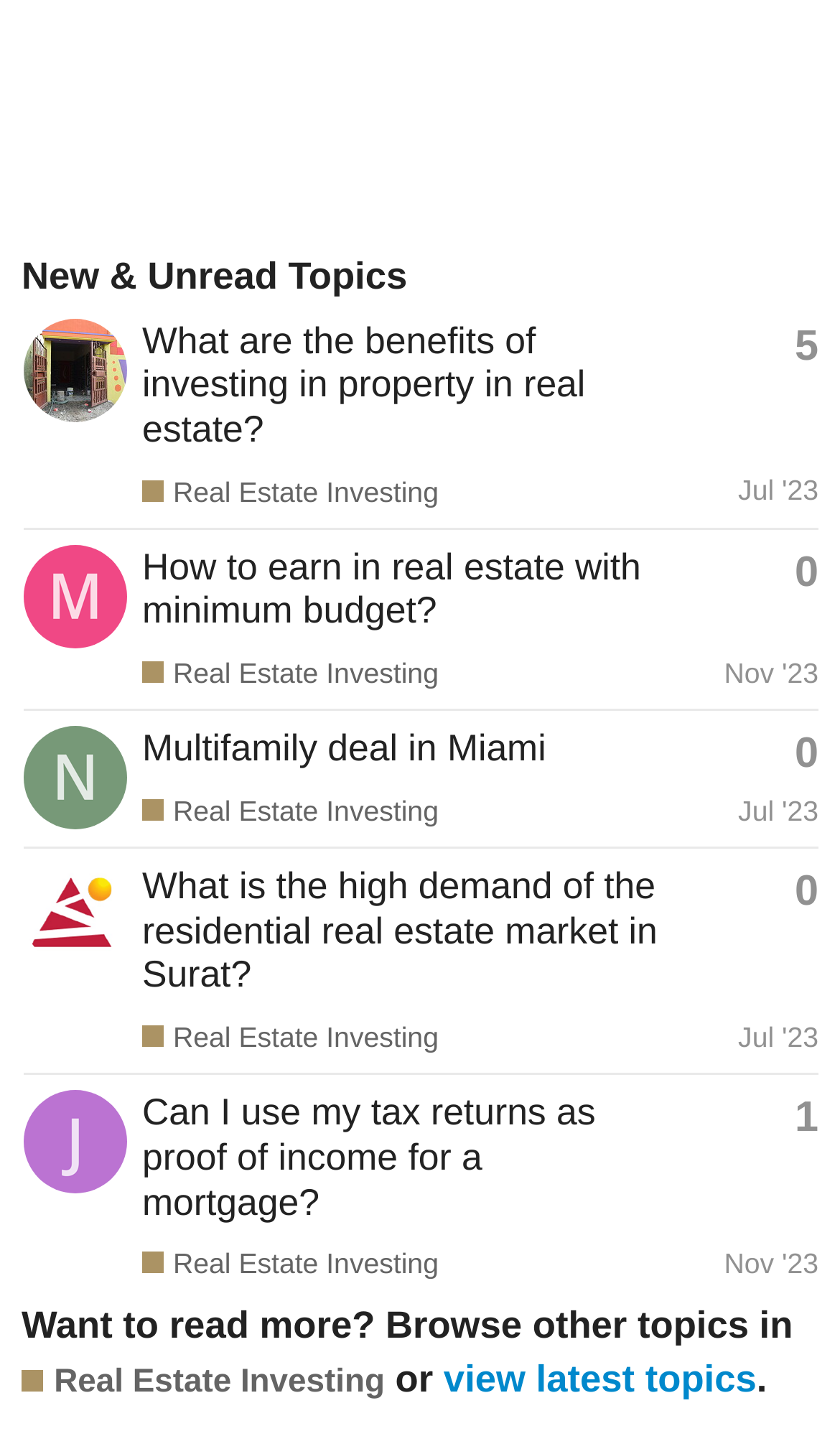How many replies does the topic 'What are the benefits of investing in property in real estate?' have?
We need a detailed and meticulous answer to the question.

I found the generic element that represents the number of replies for the topic 'What are the benefits of investing in property in real estate?'. It says 'This topic has 5 replies'.